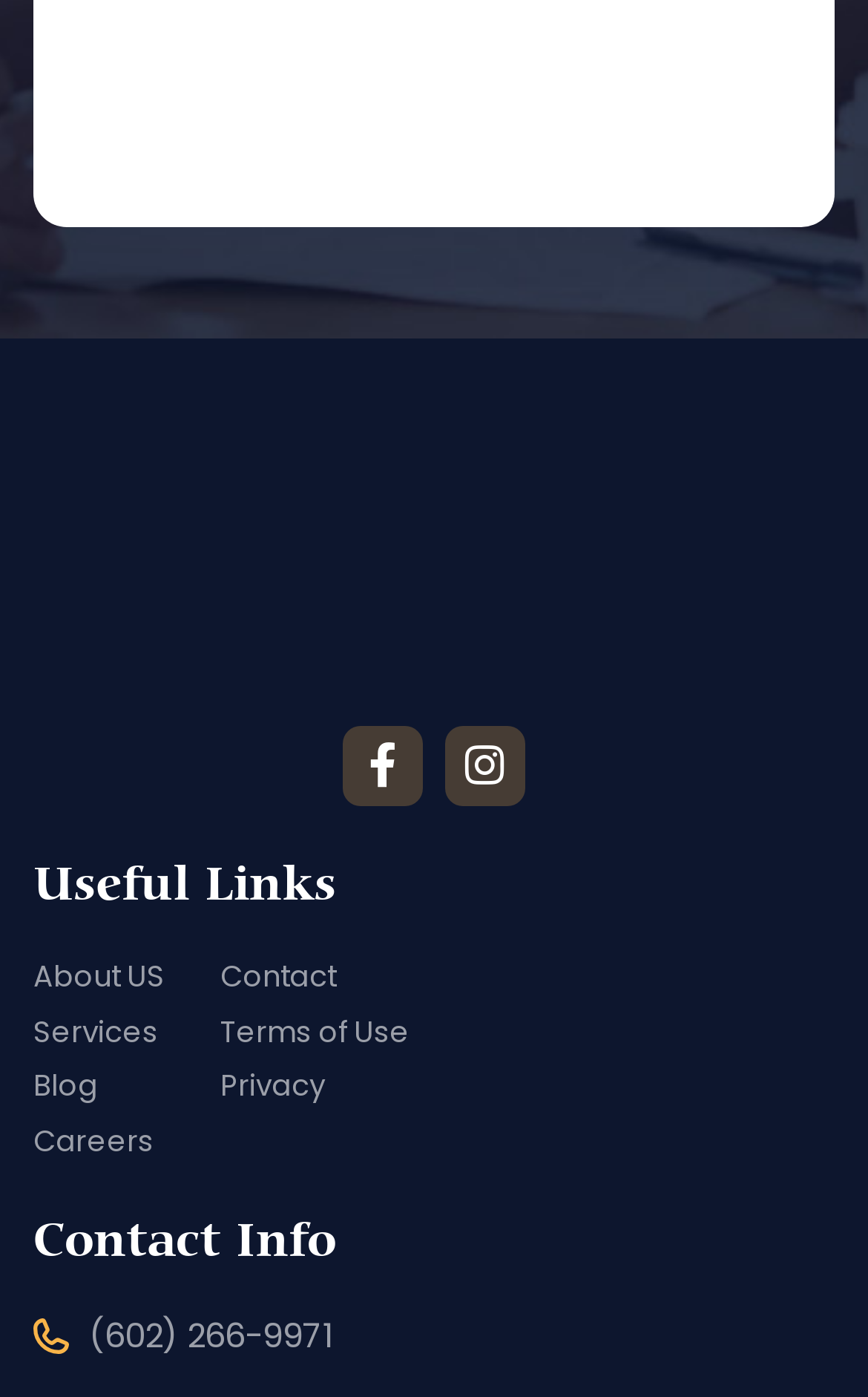Extract the bounding box coordinates for the HTML element that matches this description: "Terms of Use". The coordinates should be four float numbers between 0 and 1, i.e., [left, top, right, bottom].

[0.254, 0.723, 0.472, 0.754]